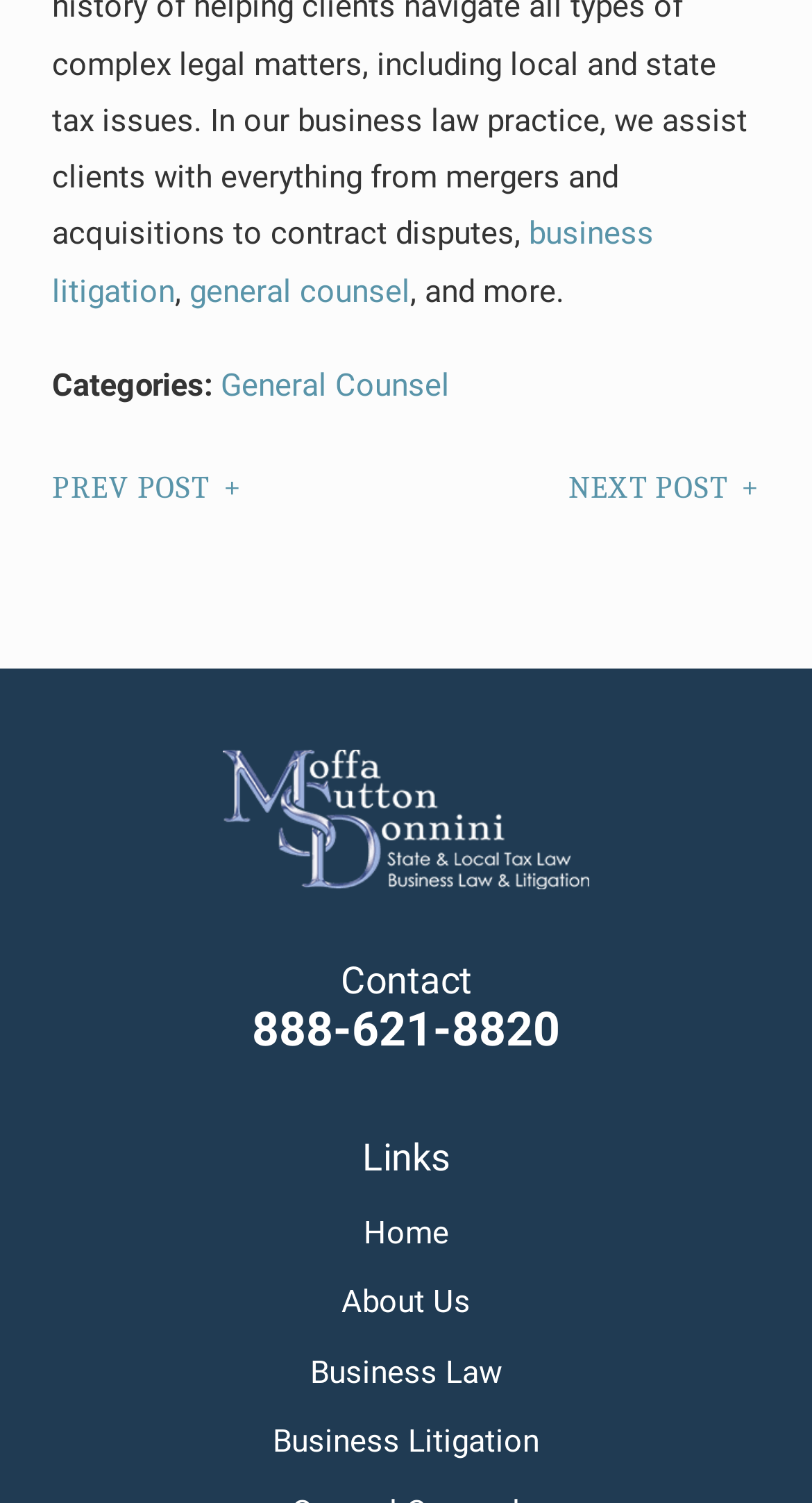Provide the bounding box coordinates of the HTML element this sentence describes: "parent_node: Contact aria-label="Home" title="Home"". The bounding box coordinates consist of four float numbers between 0 and 1, i.e., [left, top, right, bottom].

[0.064, 0.499, 0.936, 0.591]